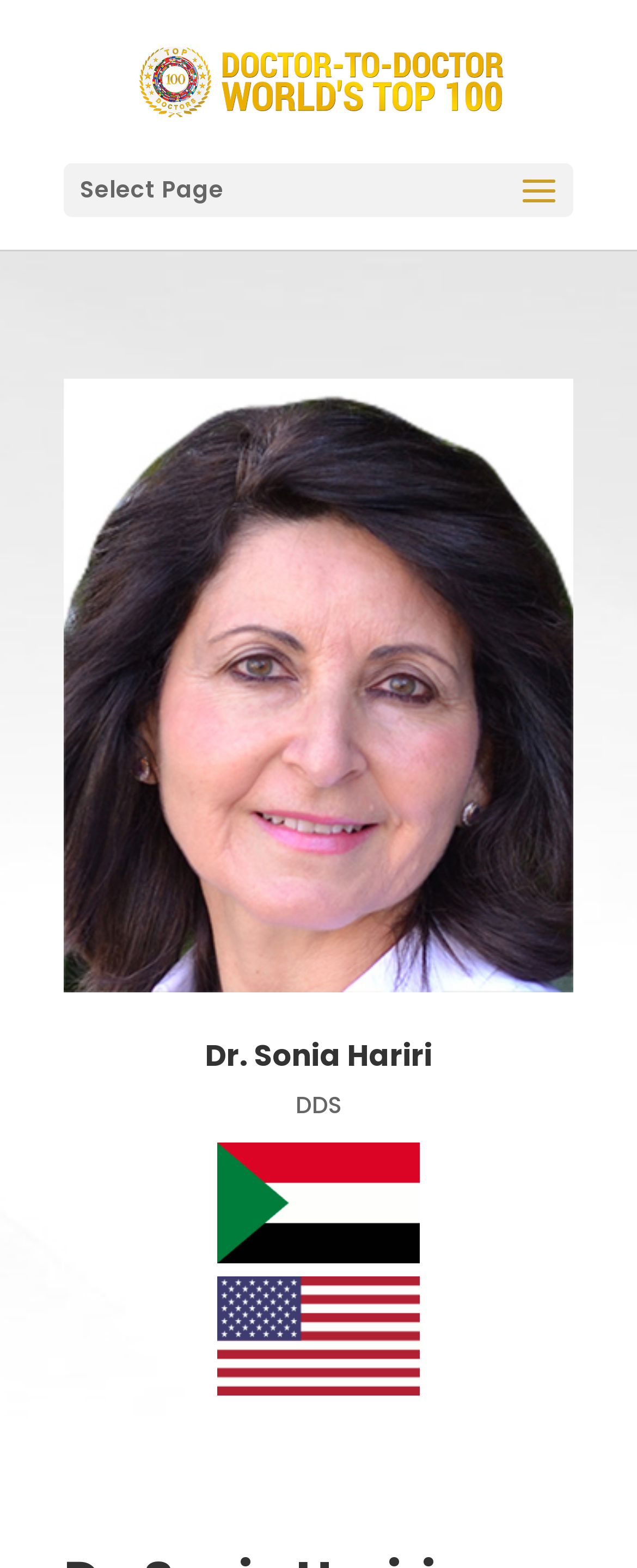From the webpage screenshot, predict the bounding box coordinates (top-left x, top-left y, bottom-right x, bottom-right y) for the UI element described here: alt="World's Top 100 Doctors"

[0.209, 0.04, 0.801, 0.061]